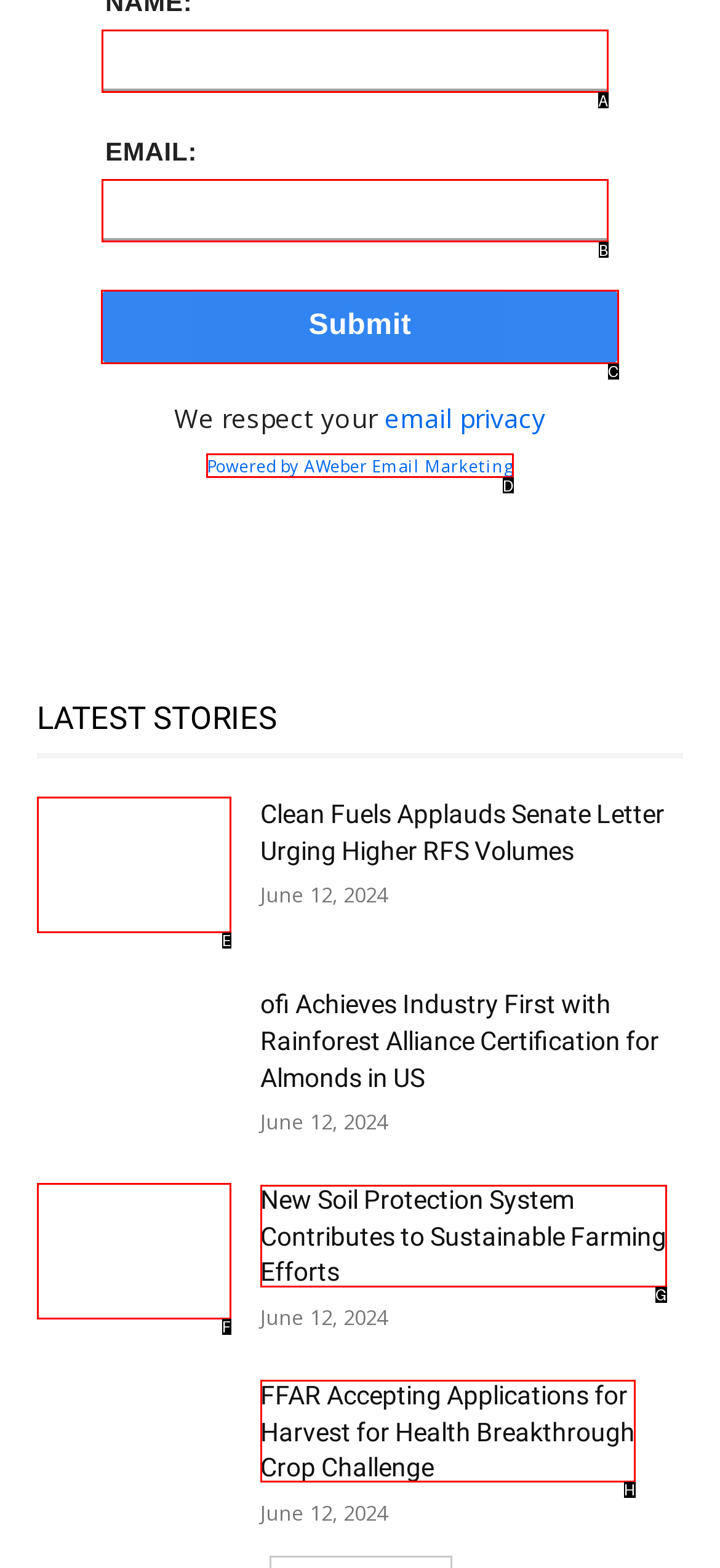Identify the correct letter of the UI element to click for this task: Submit the form
Respond with the letter from the listed options.

C